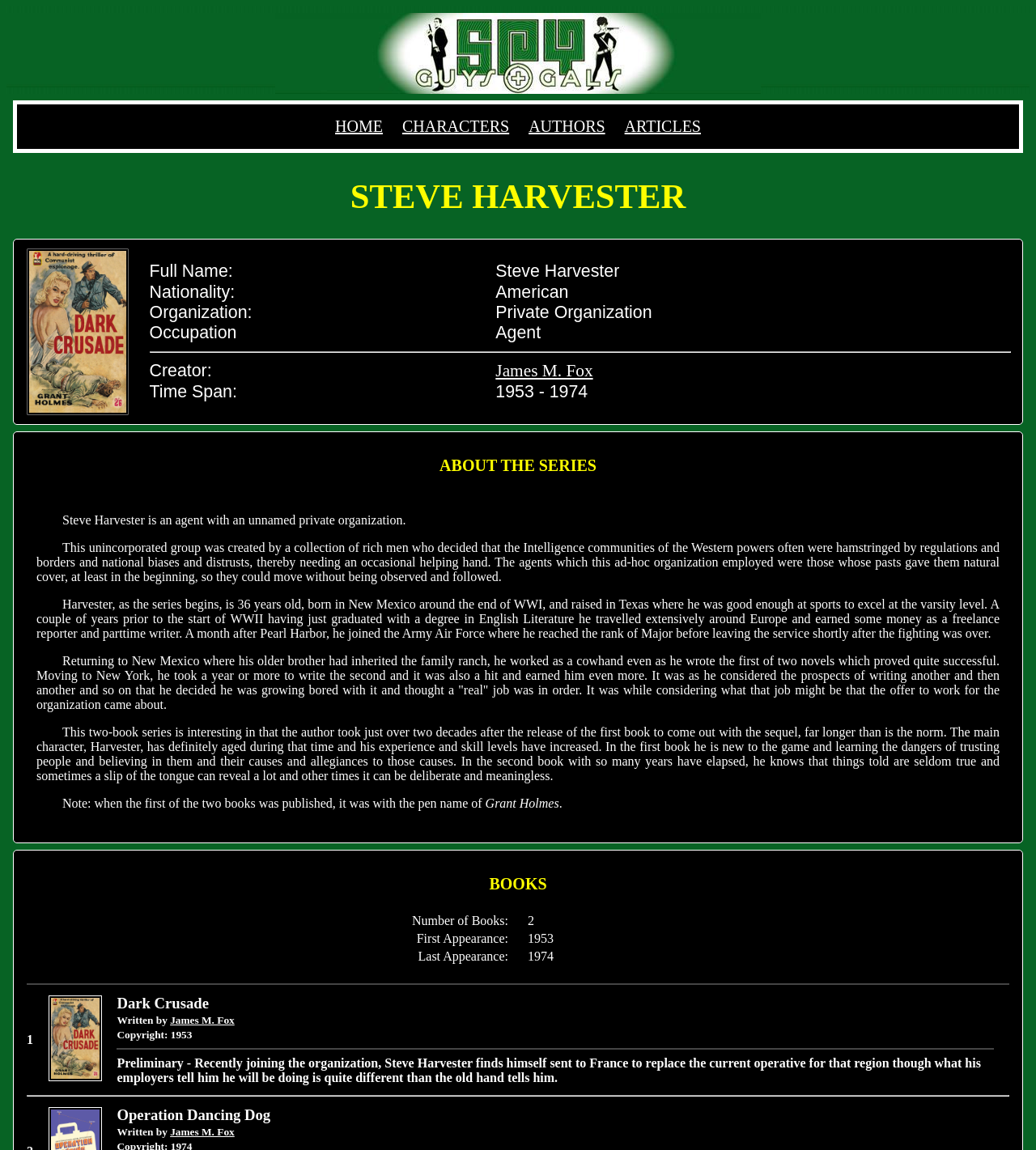Please identify the bounding box coordinates of the element on the webpage that should be clicked to follow this instruction: "Read about Steve Harvester's background". The bounding box coordinates should be given as four float numbers between 0 and 1, formatted as [left, top, right, bottom].

[0.06, 0.446, 0.392, 0.458]